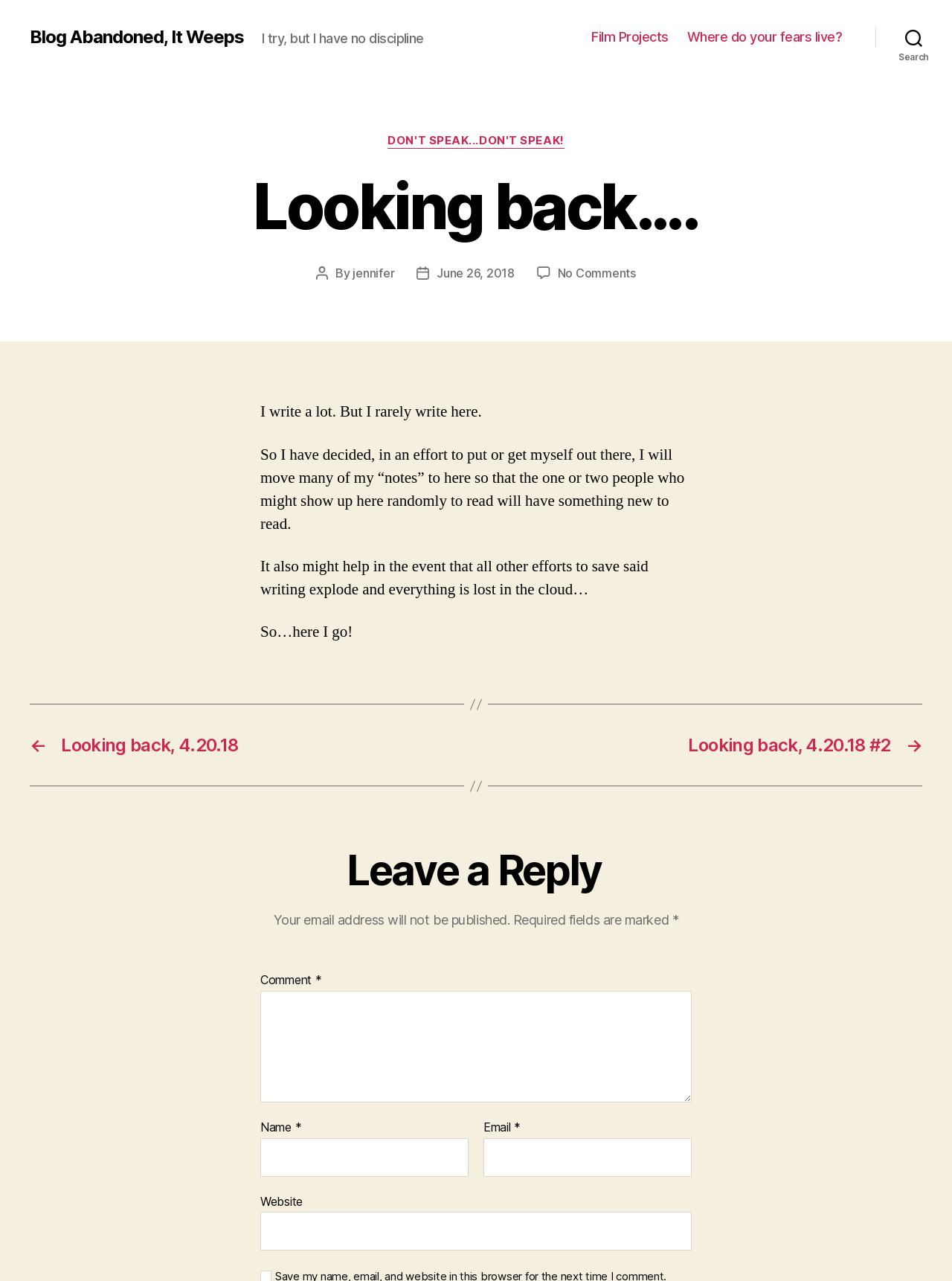Pinpoint the bounding box coordinates of the clickable element to carry out the following instruction: "Click on the 'Film Projects' link."

[0.621, 0.023, 0.702, 0.035]